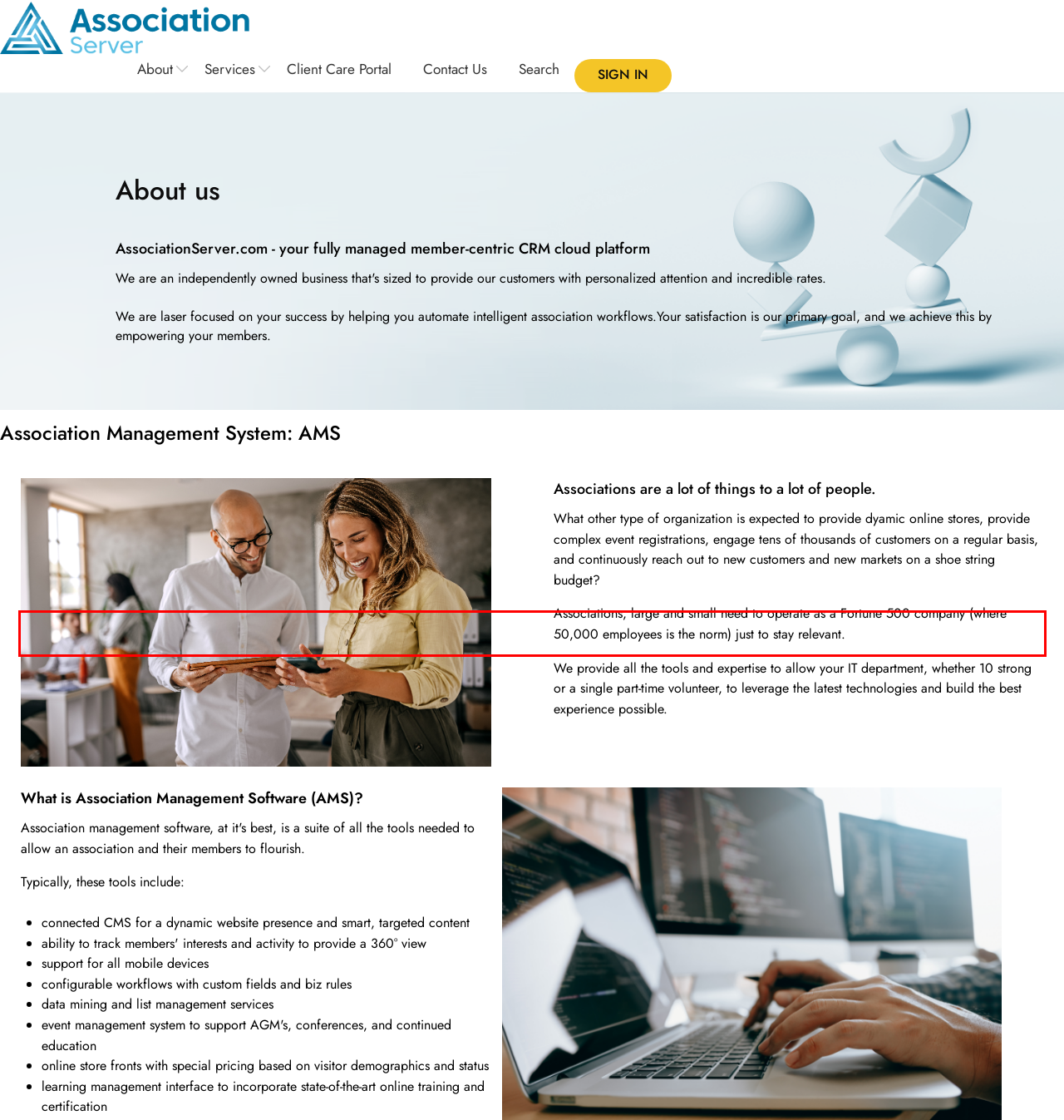You have a screenshot with a red rectangle around a UI element. Recognize and extract the text within this red bounding box using OCR.

Associations, large and small need to operate as a Fortune 500 company (where 50,000 employees is the norm) just to stay relevant.